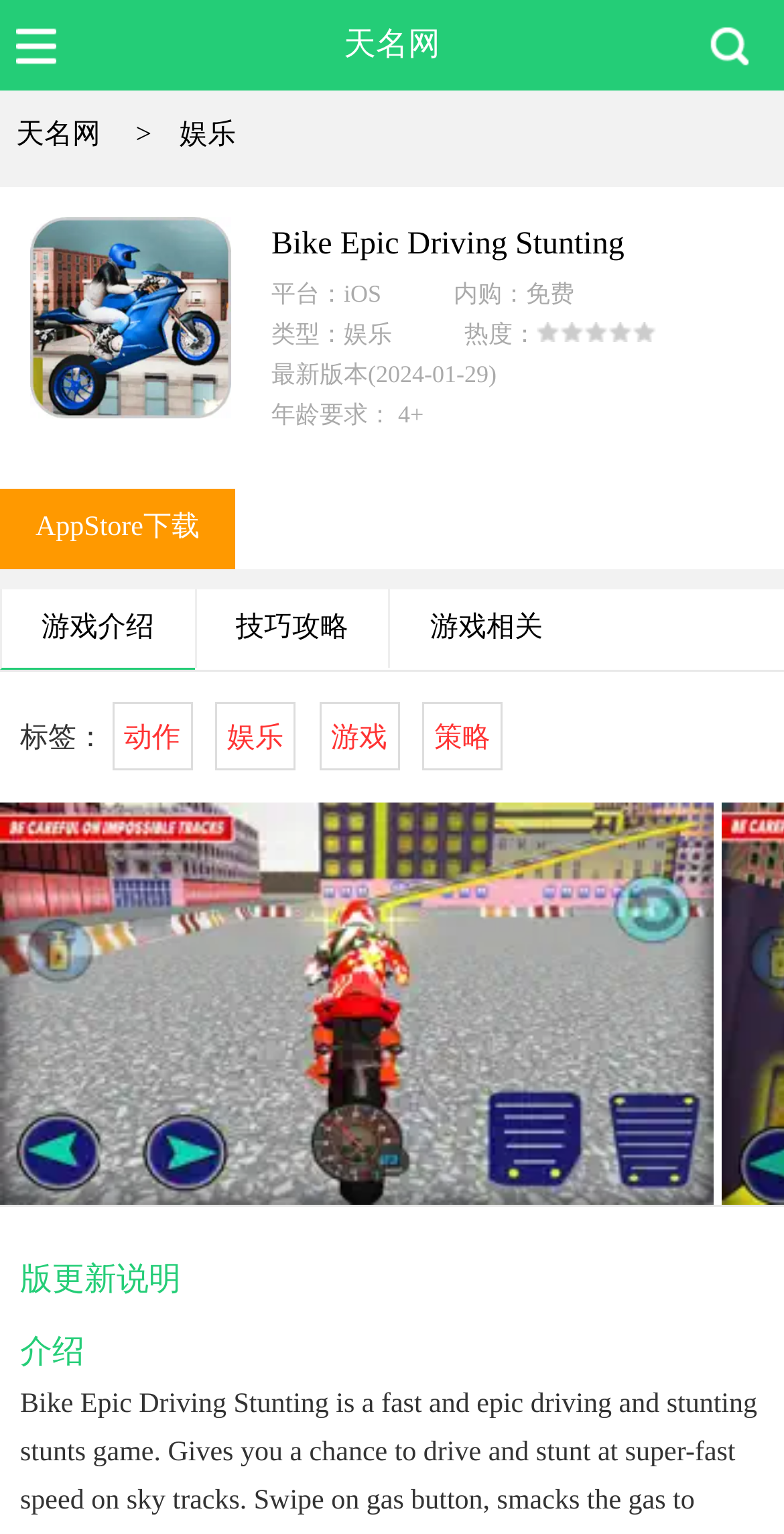Describe all the significant parts and information present on the webpage.

This webpage is about "Bike Epic Driving Stunting", a fast and epic driving and stunting game. At the top right corner, there are three links: an empty link, "天名网" (which means "Tianming Net" in Chinese), and "娱乐" (which means "Entertainment" in Chinese). 

Below these links, there is an image that takes up about a quarter of the screen. To the right of the image, there is a heading that displays the title of the game, "Bike Epic Driving Stunting". 

Under the title, there are several lines of text that provide information about the game, including the platform (iOS), price (free), type (entertainment), and heat rating (0.00/10). The latest version of the game is also mentioned, which was updated on January 29, 2024. Additionally, the age requirement for the game is 4+. 

On the left side of the screen, there is a link to download the game from the App Store. Below this link, there are three tabs: "游戏介绍" (Game Introduction), "技巧攻略" (Game Strategies), and "游戏相关" (Game Related). 

Further down, there are several tags or labels, including "动作" (Action), "娱乐" (Entertainment), "游戏" (Game), and "策略" (Strategy). 

At the bottom of the screen, there is a large image that takes up most of the width. Above this image, there are two lines of text: "版更新说明" (Version Update Description) and "介绍" (Introduction).